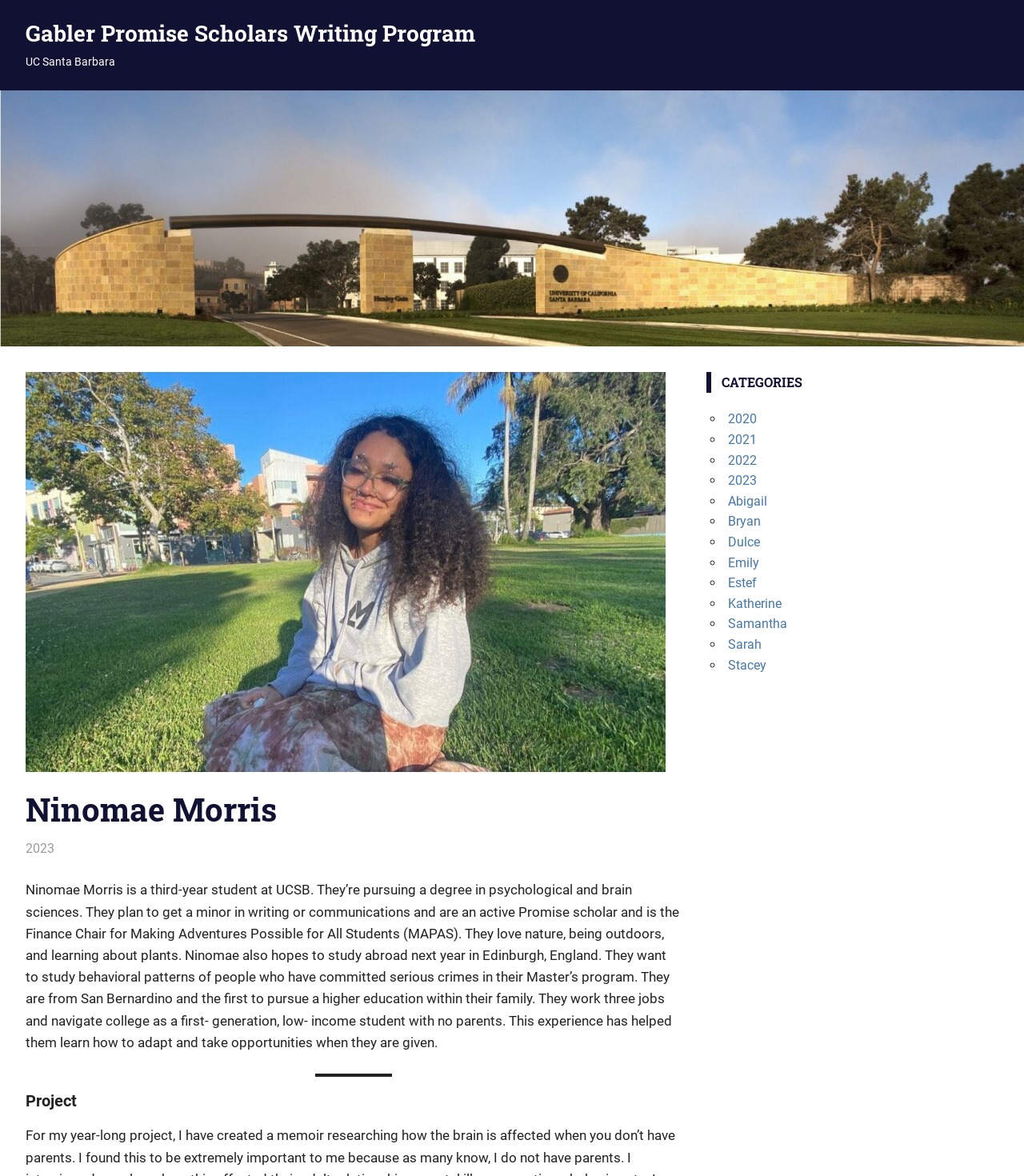Please locate the bounding box coordinates of the element that needs to be clicked to achieve the following instruction: "Click on the link to Gabler Promise Scholars Writing Program". The coordinates should be four float numbers between 0 and 1, i.e., [left, top, right, bottom].

[0.025, 0.016, 0.464, 0.041]